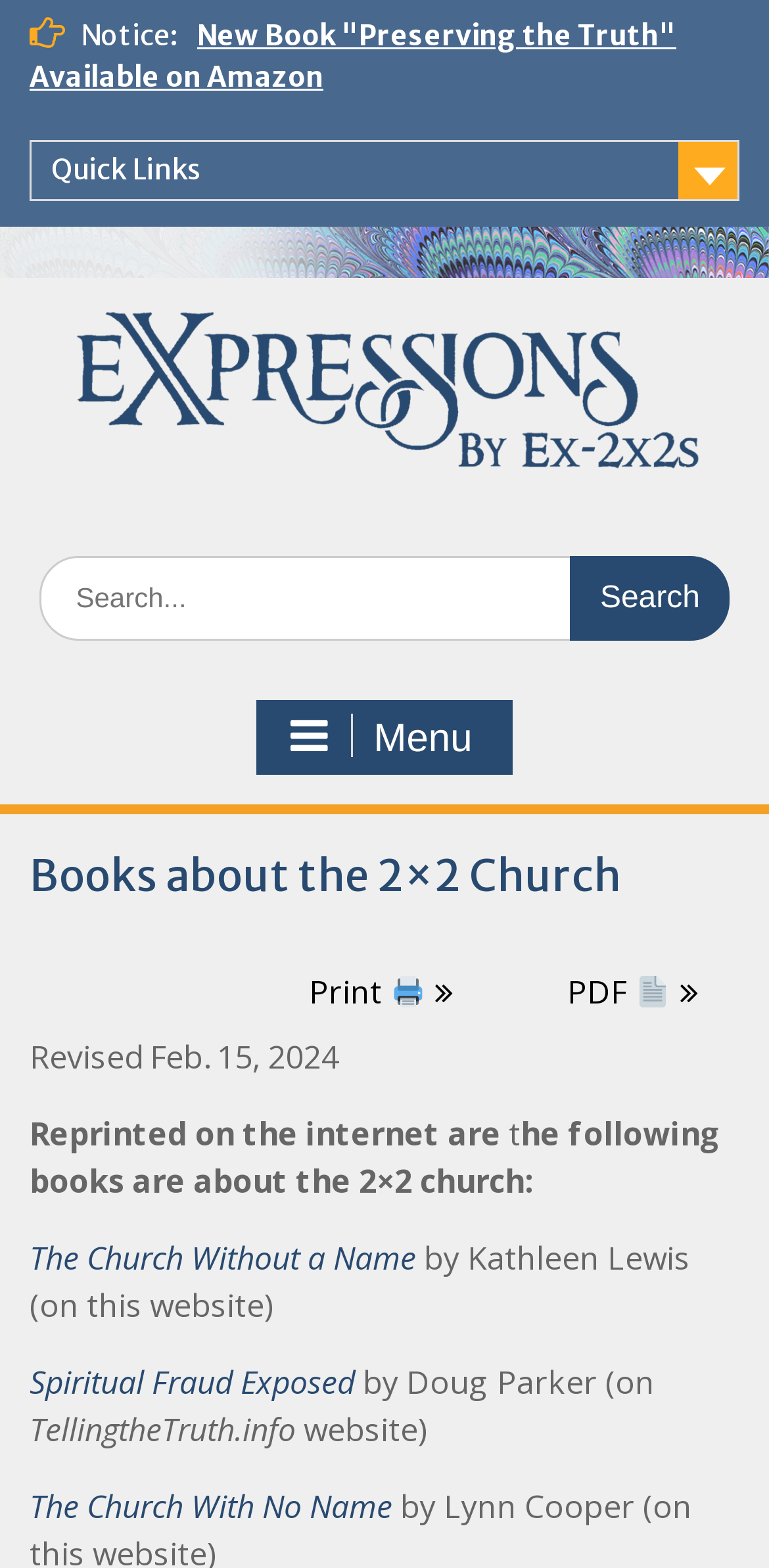Please specify the bounding box coordinates of the area that should be clicked to accomplish the following instruction: "Search for a book". The coordinates should consist of four float numbers between 0 and 1, i.e., [left, top, right, bottom].

[0.051, 0.355, 0.949, 0.409]